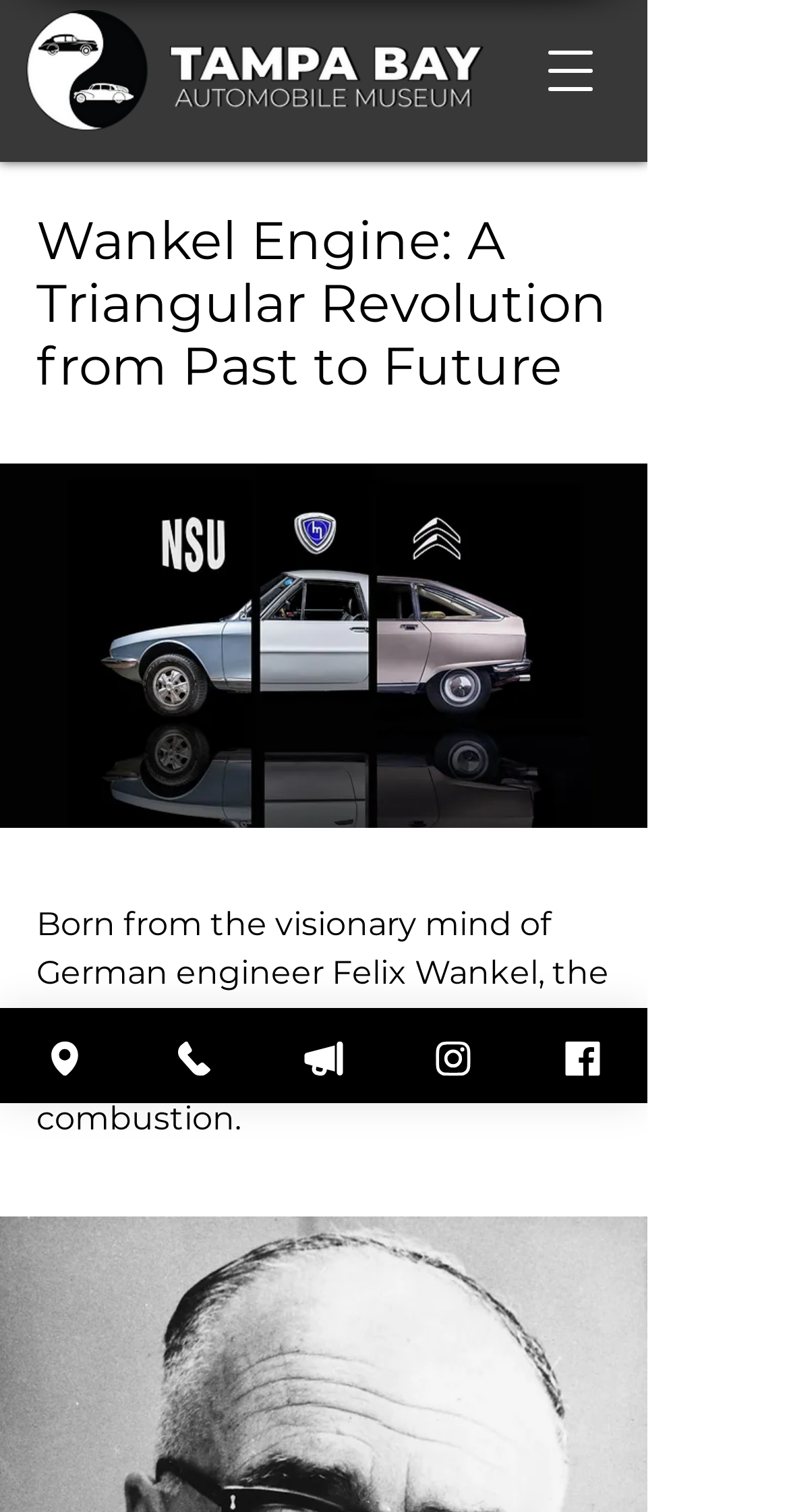Predict the bounding box of the UI element based on this description: "Facebook".

[0.656, 0.667, 0.821, 0.73]